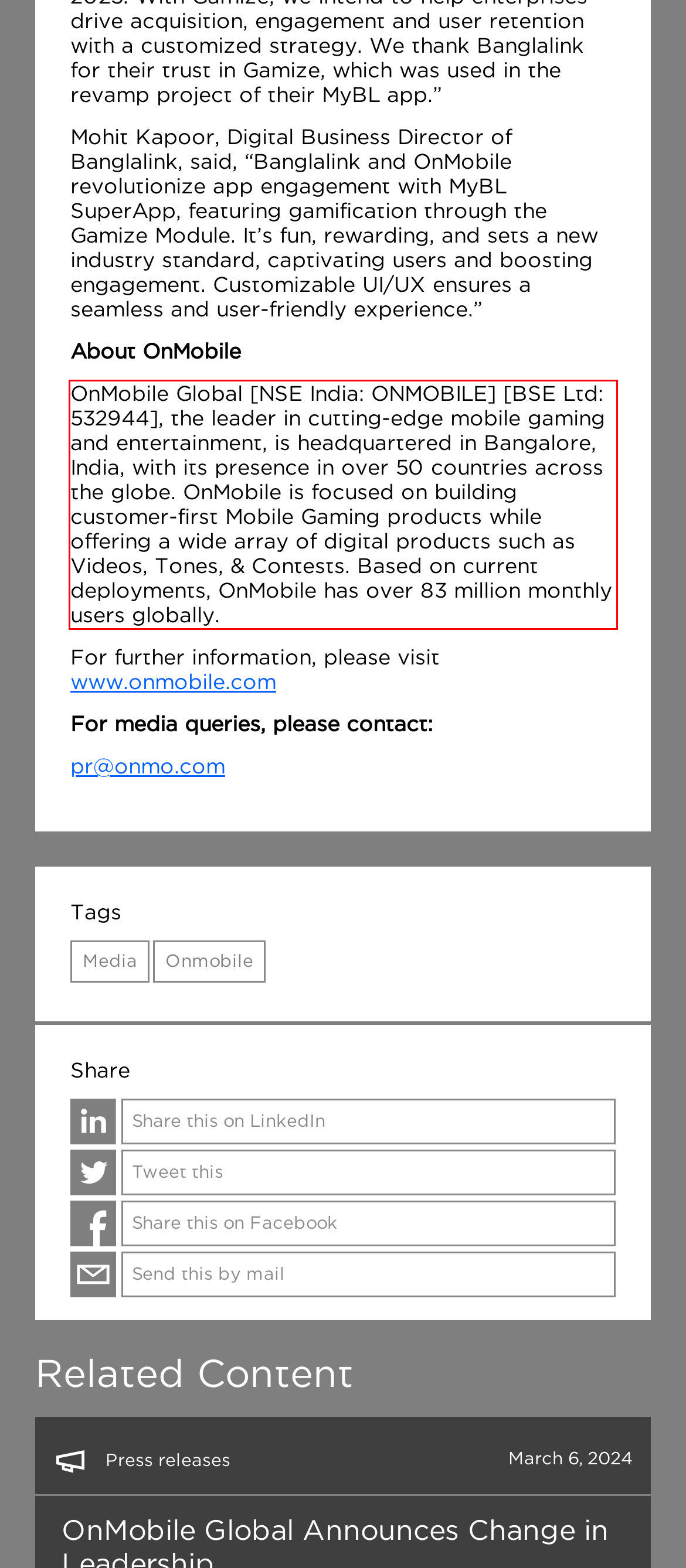Please recognize and transcribe the text located inside the red bounding box in the webpage image.

OnMobile Global [NSE India: ONMOBILE] [BSE Ltd: 532944], the leader in cutting-edge mobile gaming and entertainment, is headquartered in Bangalore, India, with its presence in over 50 countries across the globe. OnMobile is focused on building customer-first Mobile Gaming products while offering a wide array of digital products such as Videos, Tones, & Contests. Based on current deployments, OnMobile has over 83 million monthly users globally.